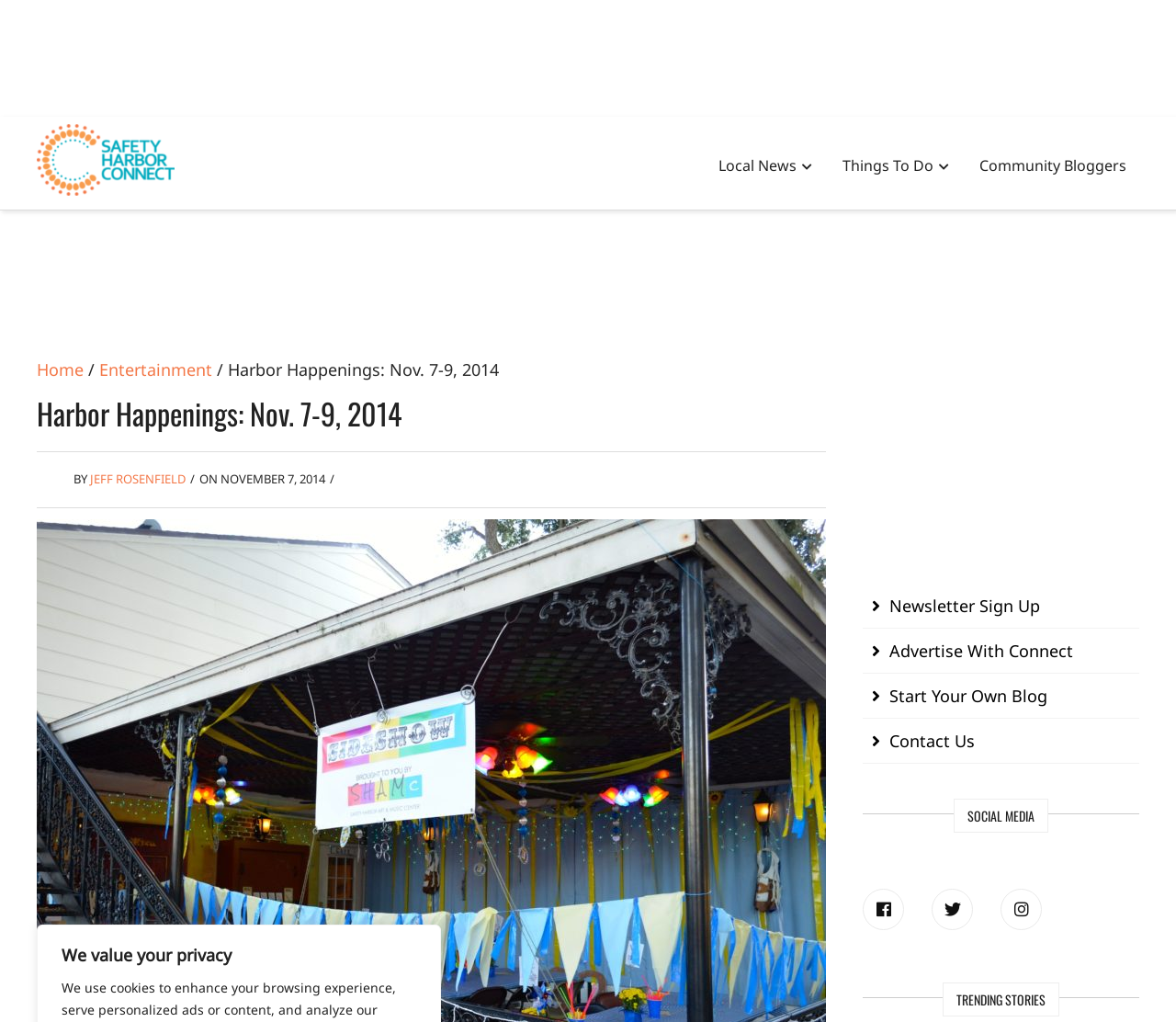Highlight the bounding box coordinates of the element you need to click to perform the following instruction: "Read the Harbor Happenings article."

[0.031, 0.383, 0.702, 0.441]